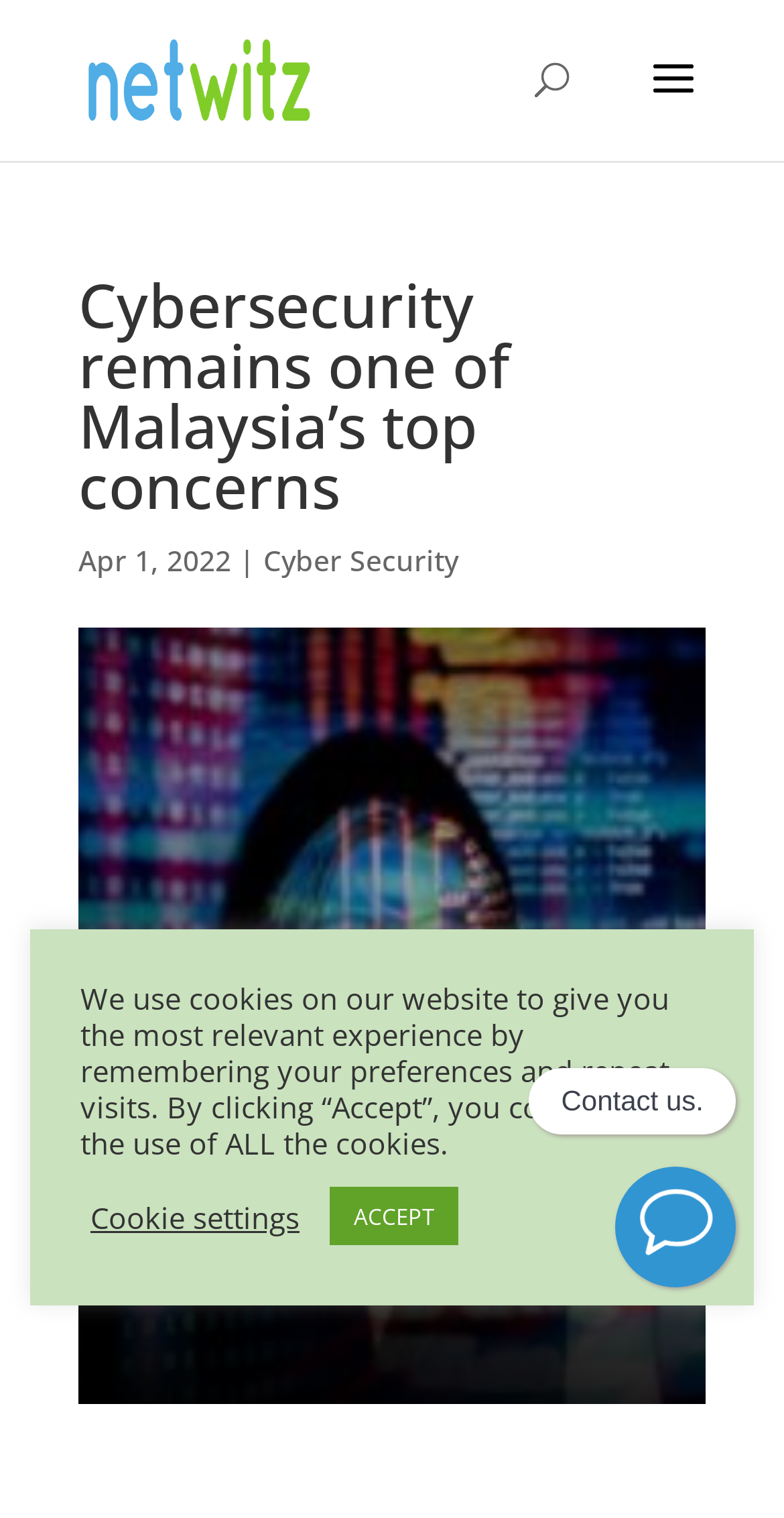Summarize the webpage comprehensively, mentioning all visible components.

The webpage appears to be a news article or blog post about cybersecurity concerns in Malaysia. At the top left of the page, there is a logo and a link to "Netwitz Sdn Bhd" with an accompanying image. Below this, there is a search bar that spans almost the entire width of the page.

The main content of the page begins with a heading that reads "Cybersecurity remains one of Malaysia's top concerns". This is followed by a date, "Apr 1, 2022", and a category label "Cyber Security" which is a link. The article's content is not explicitly stated, but based on the meta description, it likely discusses the rising number of cybercrime cases in Malaysia, with a total loss of RM539 million in 2019 and increasing numbers in subsequent years.

At the bottom of the page, there is a notification about the use of cookies on the website, with options to view "Cookie settings" or click "ACCEPT" to consent to the use of all cookies. To the right of this notification, there is a "Contact us" link. In the bottom right corner, there is a button with an image, but its purpose is not clear.

Overall, the webpage appears to be a news article or blog post with a focus on cybersecurity concerns in Malaysia, with a simple and clean layout.